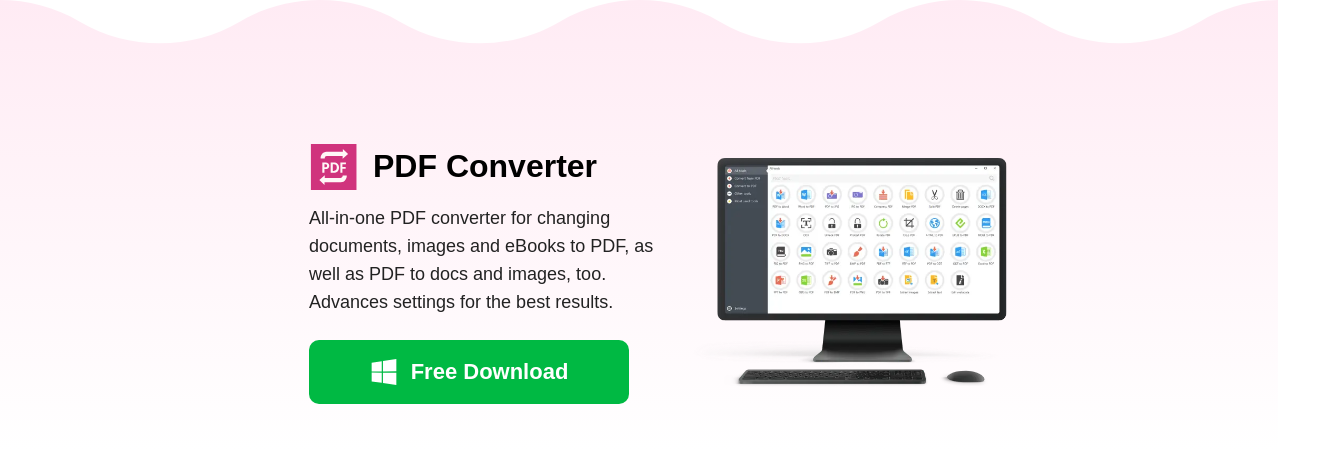What is the color of the 'Free Download' button?
Answer with a single word or short phrase according to what you see in the image.

Bright green